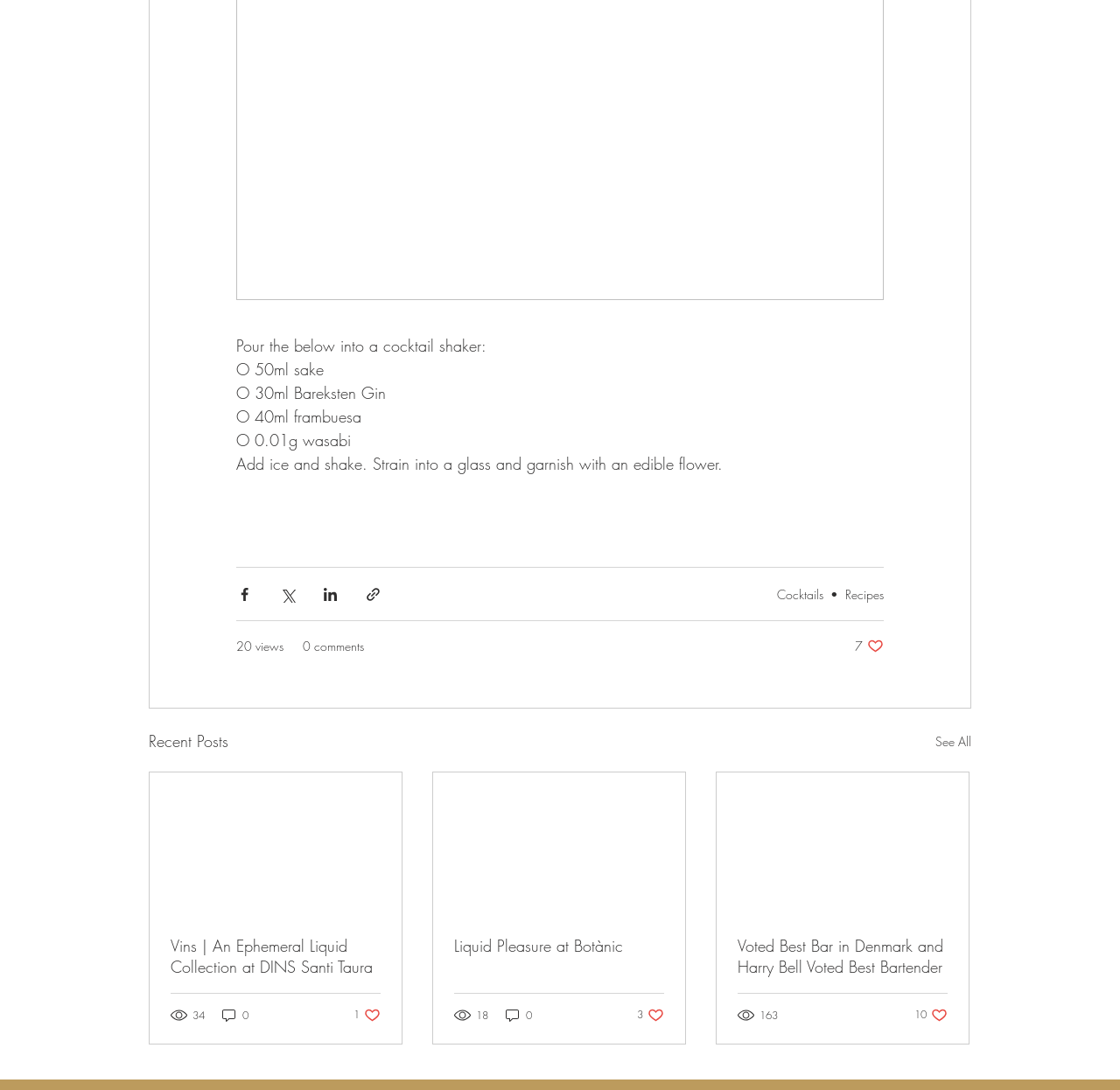Locate the bounding box coordinates of the element that needs to be clicked to carry out the instruction: "Like the post". The coordinates should be given as four float numbers ranging from 0 to 1, i.e., [left, top, right, bottom].

[0.763, 0.585, 0.789, 0.6]